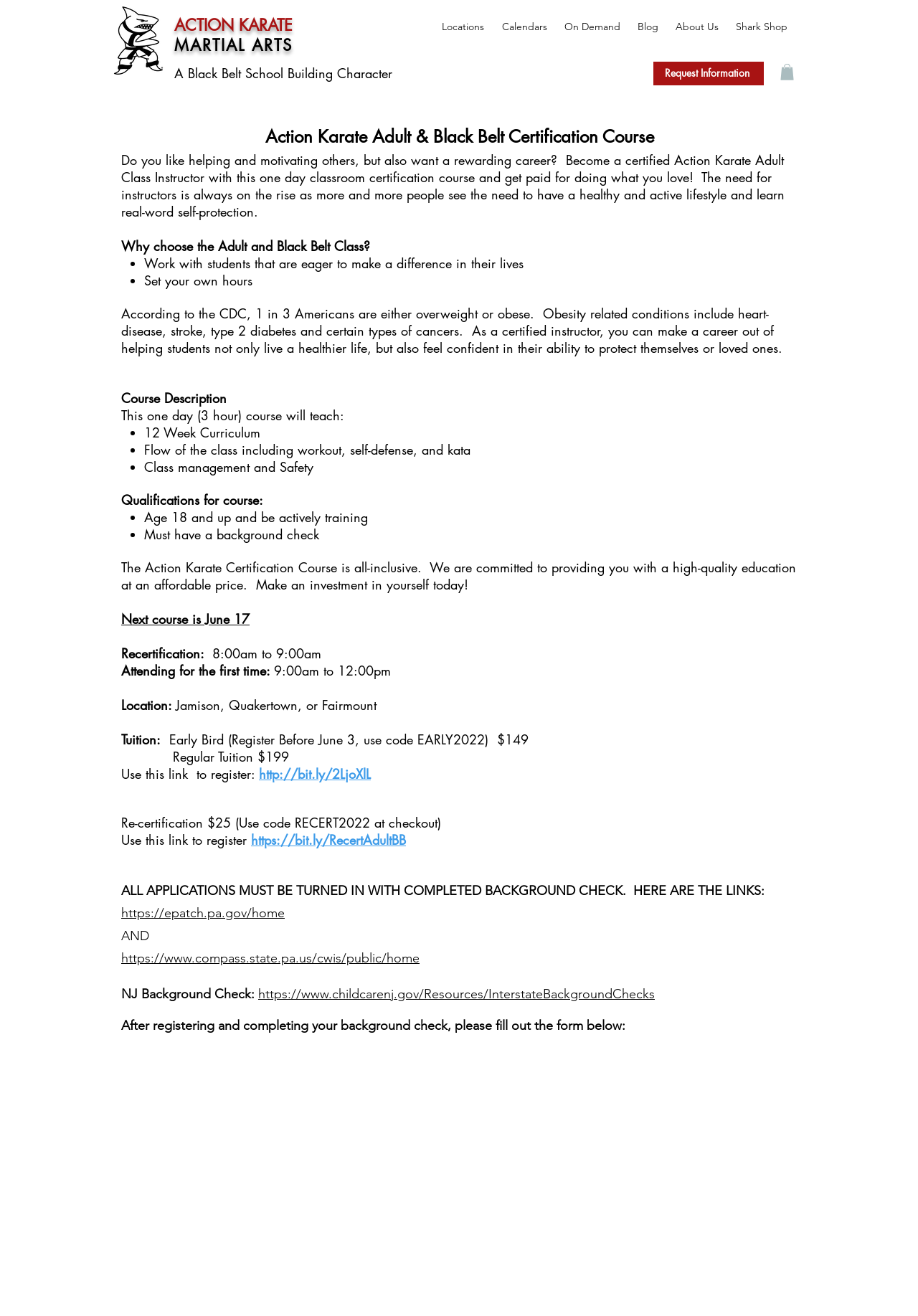What is the cost of the certification course?
Using the screenshot, give a one-word or short phrase answer.

$149 or $199